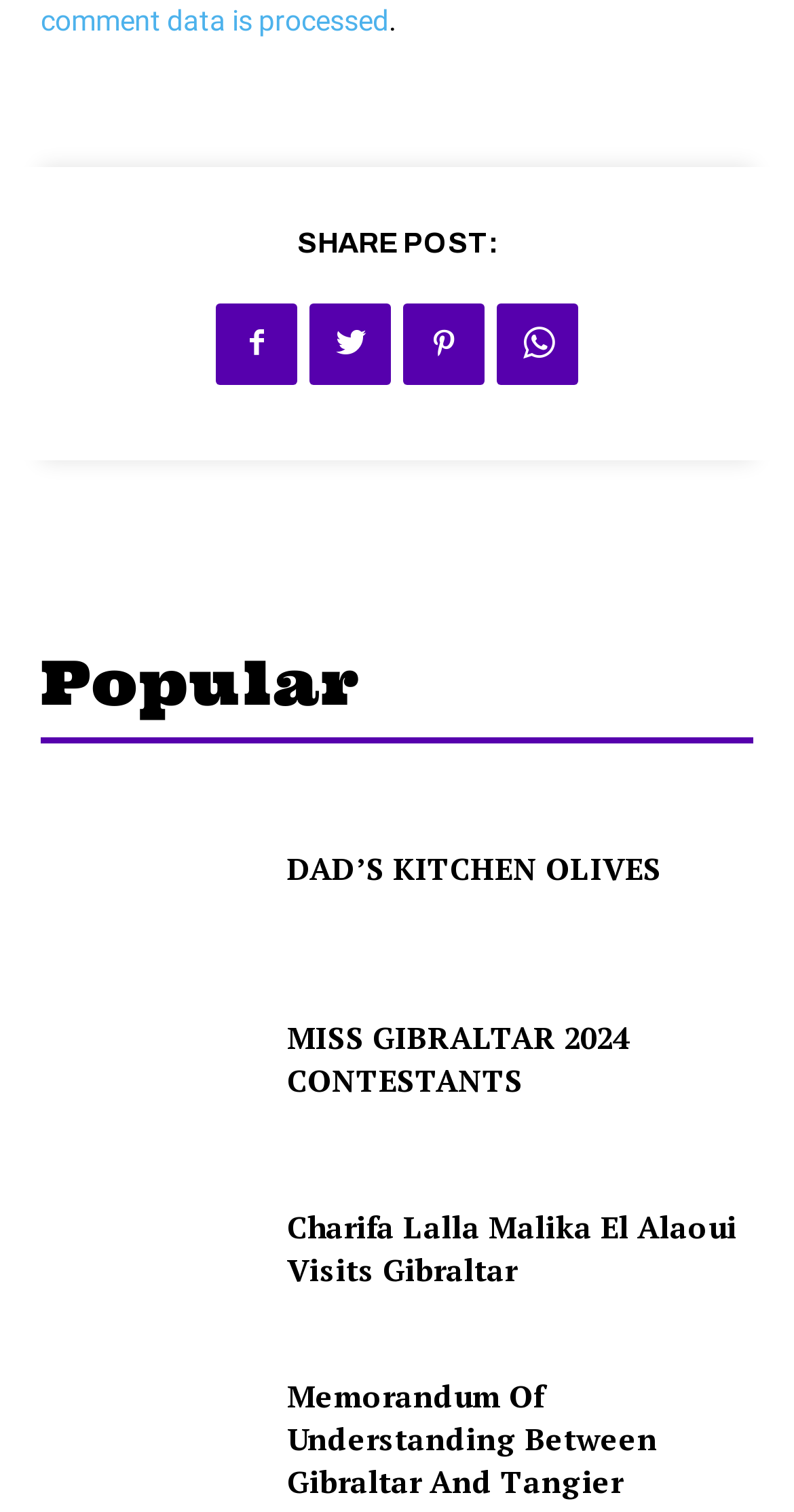Based on the image, give a detailed response to the question: Is there an image on the webpage?

There is a small image on the webpage, which is located near the 'Popular' text. The image is a spot image and is not a part of any post.